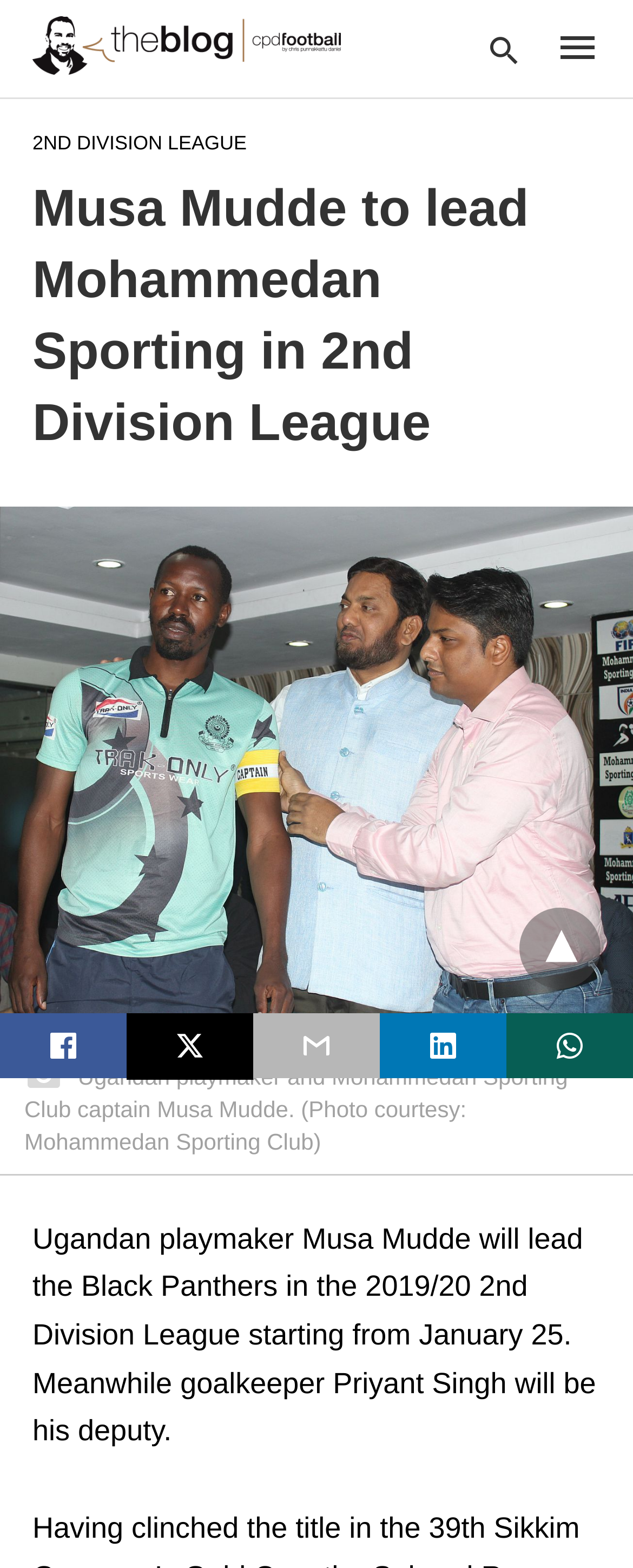What is the date when Musa Mudde will lead the Black Panthers in the 2nd Division League?
Respond to the question with a single word or phrase according to the image.

January 25